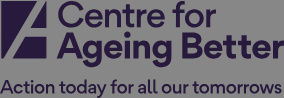What is the focus of the Centre for Ageing Better?
Using the image, elaborate on the answer with as much detail as possible.

The Centre for Ageing Better's branding reflects its focus on improving the quality of life for older individuals and advocating for their needs in society, as stated in the caption.